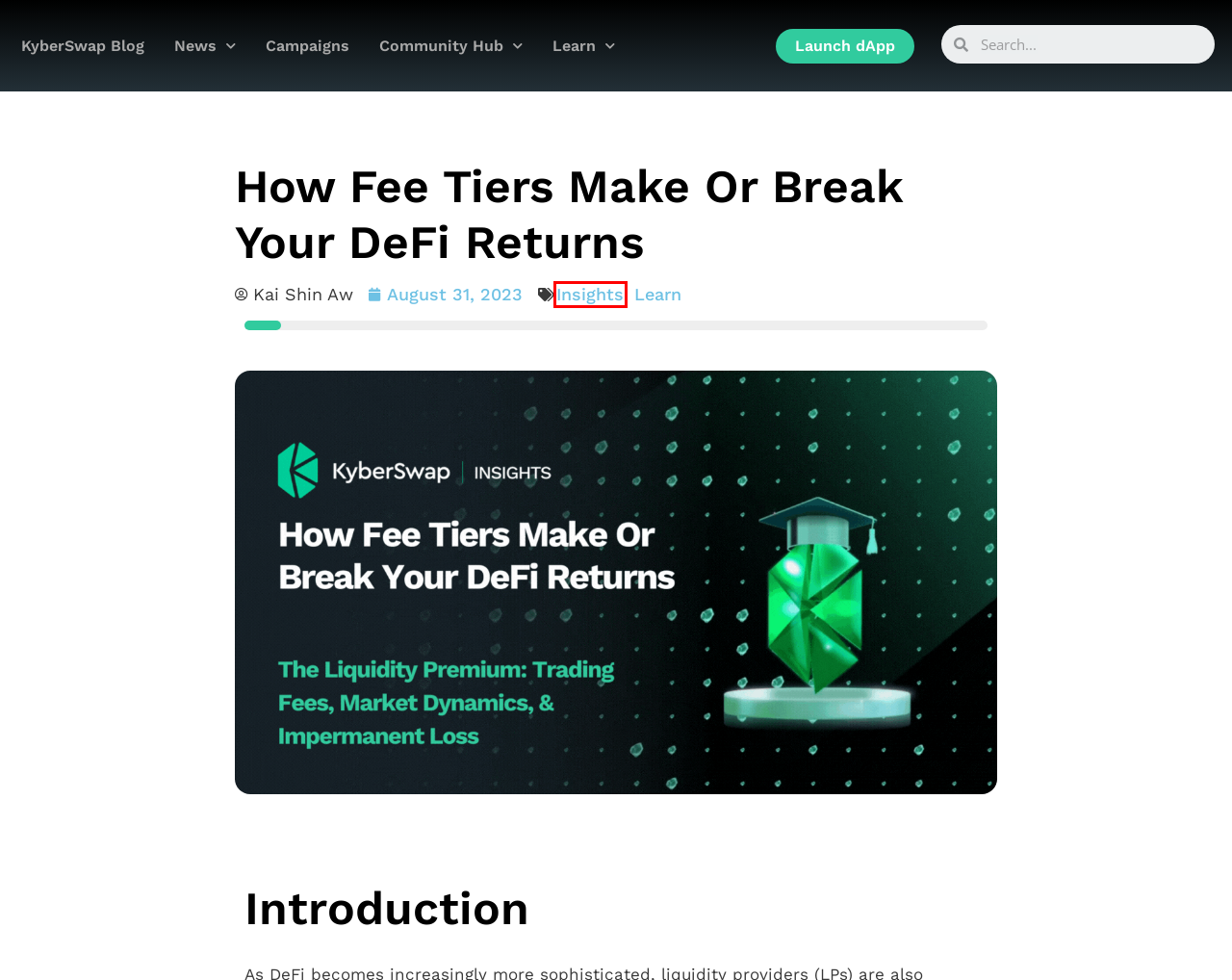Assess the screenshot of a webpage with a red bounding box and determine which webpage description most accurately matches the new page after clicking the element within the red box. Here are the options:
A. KyberSwap Blog - KyberSwap Blog
B. News Archives - KyberSwap Blog
C. Learn Archives - KyberSwap Blog
D. August 31, 2023 - KyberSwap Blog
E. KyberSwap - Limitless Access To DeFi
F. Insights Archives - KyberSwap Blog
G. Campaigns Archives - KyberSwap Blog
H. Community Hub Archives - KyberSwap Blog

F